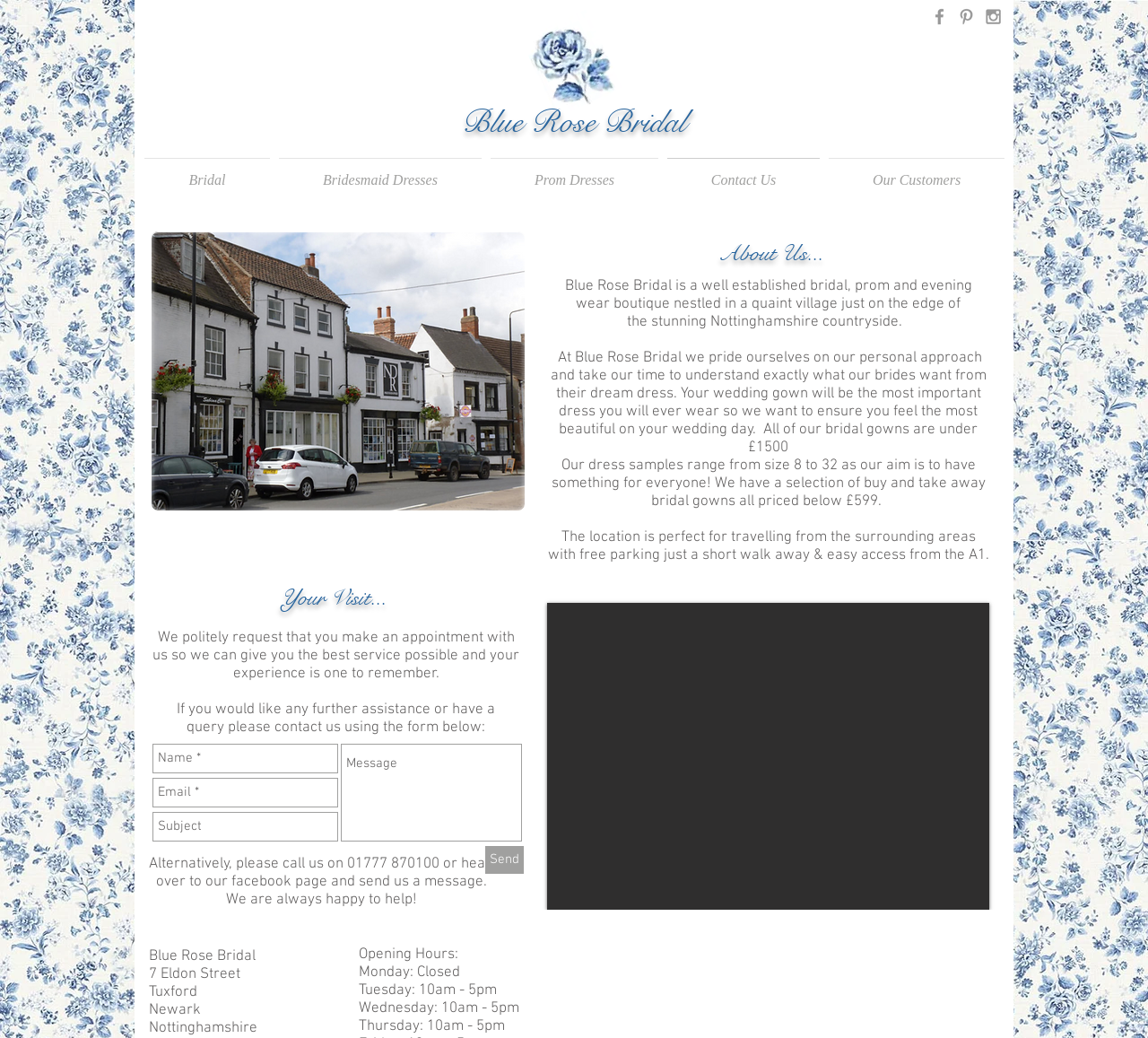Utilize the details in the image to give a detailed response to the question: What is the purpose of making an appointment?

The purpose of making an appointment can be found in the StaticText element with the text 'We politely request that you make an appointment with us so we can give you the best service possible and your experience is one to remember'.